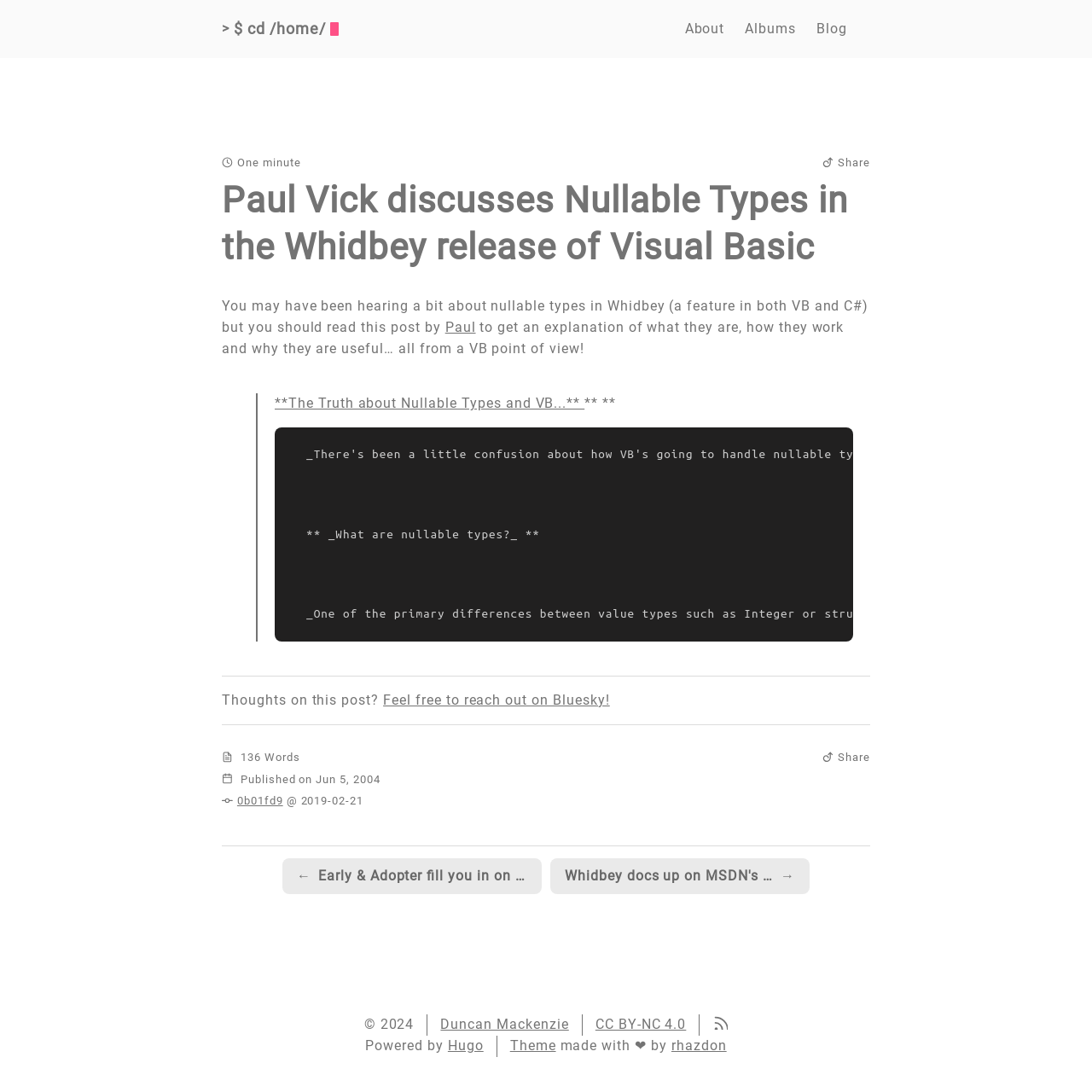Please identify the primary heading on the webpage and return its text.

Paul Vick discusses Nullable Types in the Whidbey release of Visual Basic